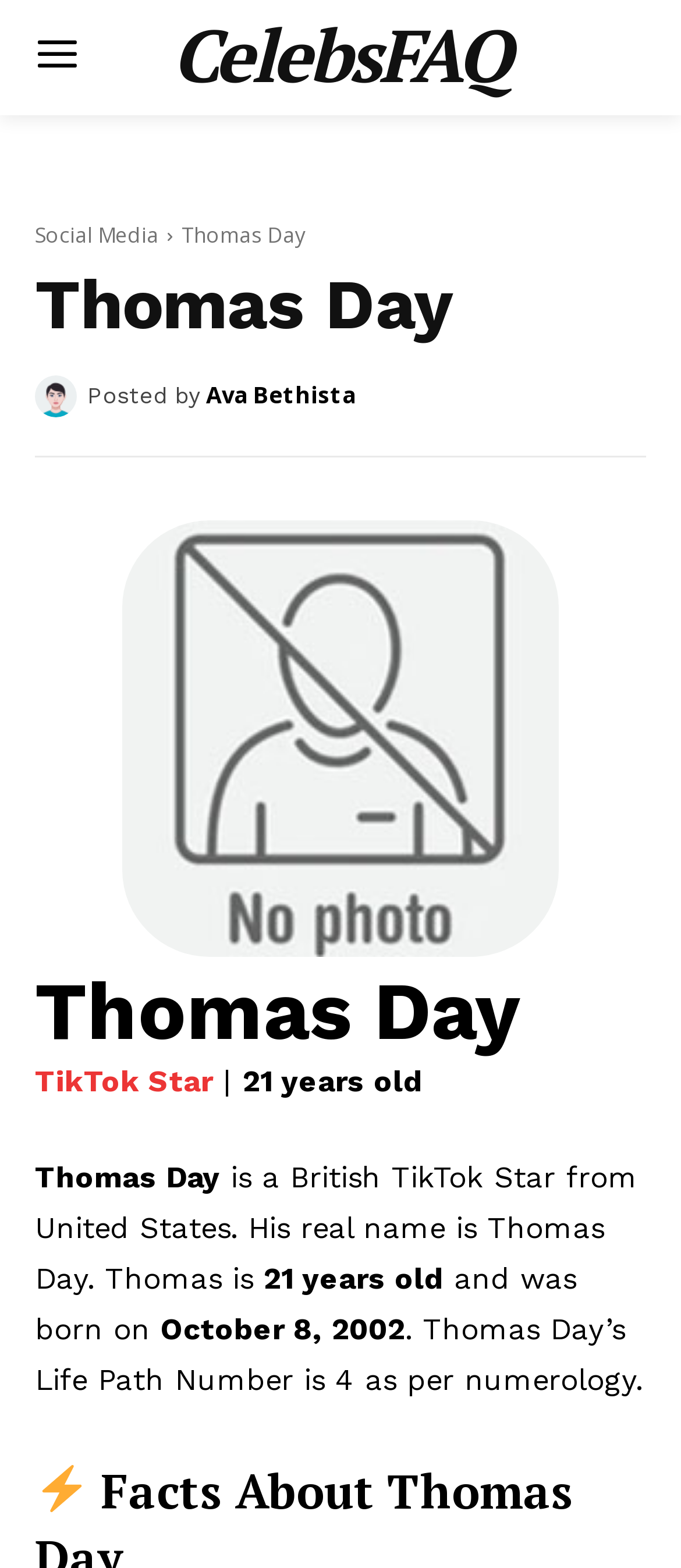Give a one-word or one-phrase response to the question: 
Who is Ava Bethista?

Not specified